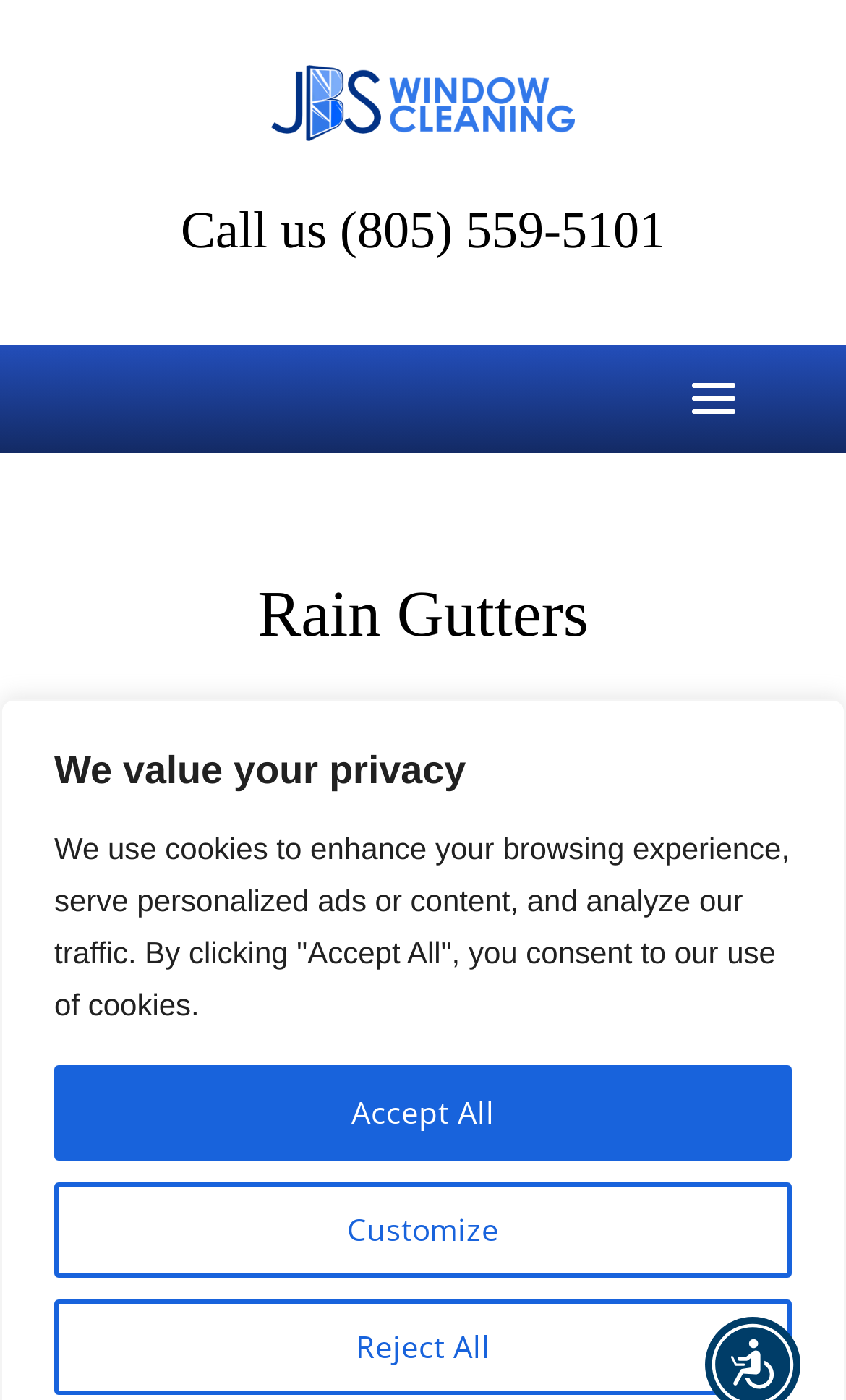Provide a comprehensive description of the webpage.

The webpage is about Rain Gutters and is related to JBS Window Cleaning in Thousand Oaks, CA. At the top, there is a heading that emphasizes the importance of privacy. Below this heading, there are three buttons aligned horizontally, from left to right: 'Customize', 'Reject All', and 'Accept All'. 

On the left side of the page, there is a link and an image positioned above it. The image is slightly larger than the link. 

On the right side of the page, there is a heading with a phone number, (805) 559-5101, encouraging visitors to call. Below this heading, there is another heading that highlights the main topic, 'Rain Gutters'. 

Under the 'Rain Gutters' heading, there is a paragraph of text that explains the importance of maintaining rain gutters. It mentions that leaves, dust, and standing rainwater can cause issues for gutters, downspouts, and leader heads, and that if not addressed, the weight from debris can make a gutter break loose from its connection to the roof.